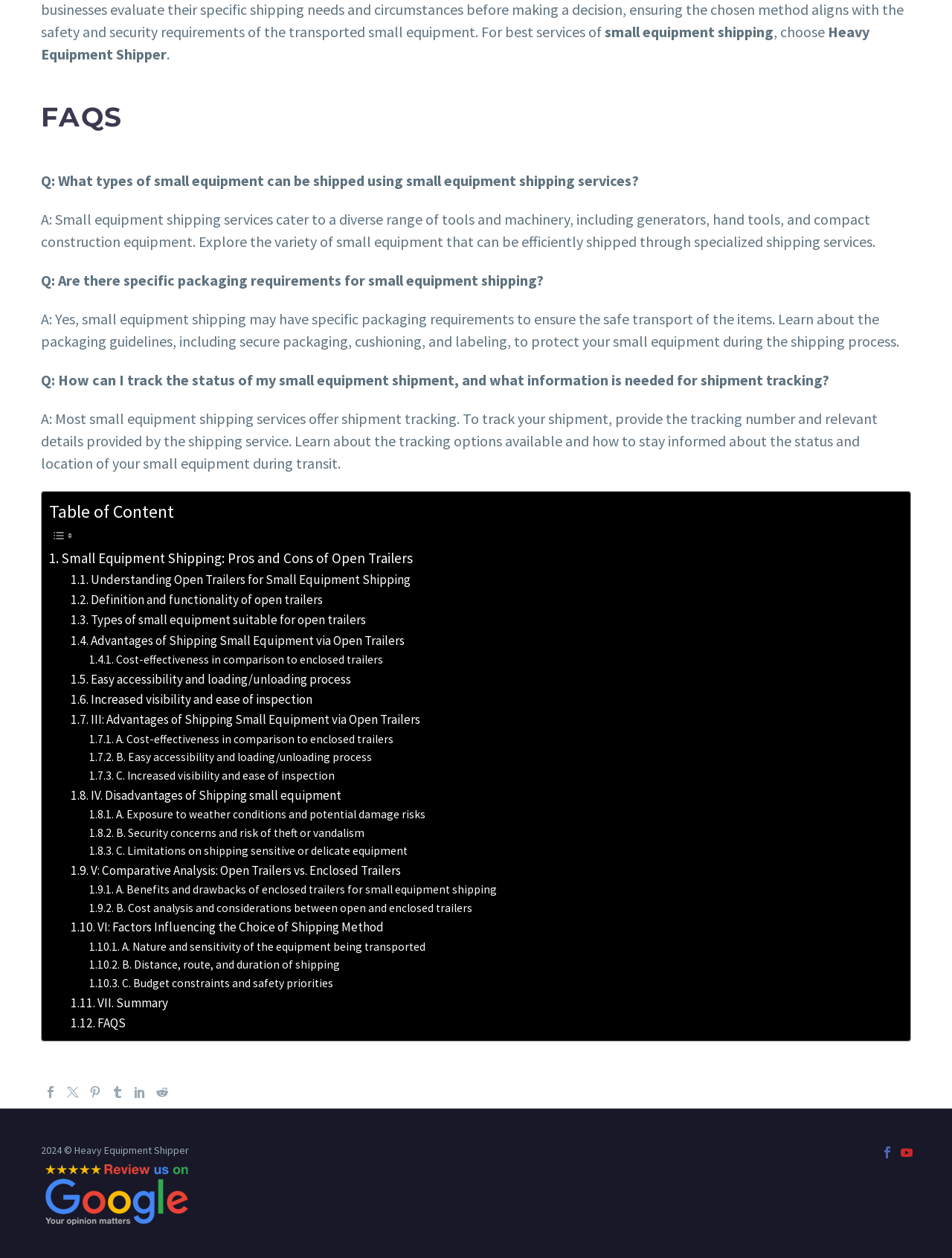Use a single word or phrase to answer the question: What types of equipment can be shipped using small equipment shipping services?

Generators, hand tools, and compact construction equipment